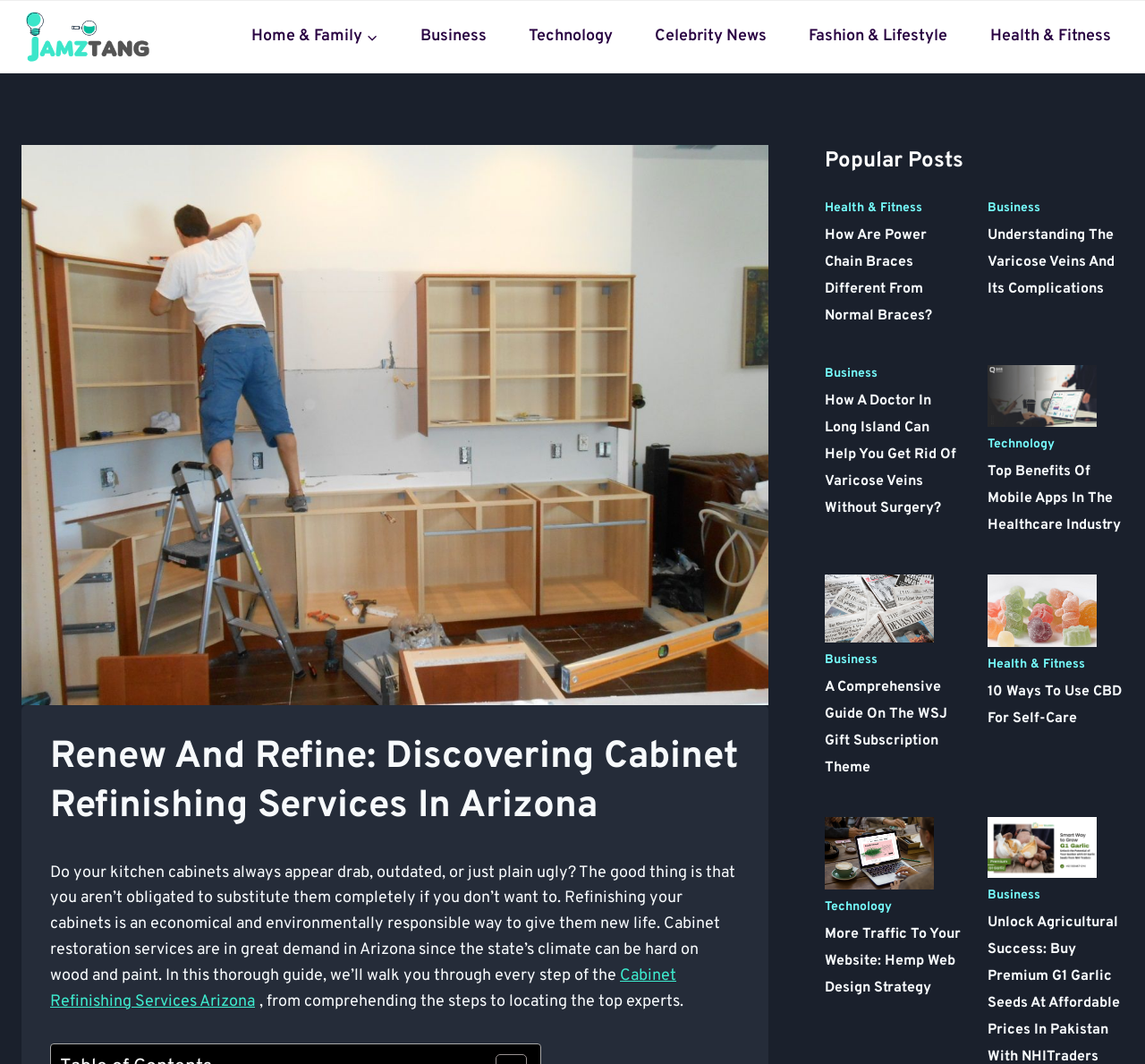What is the title of the first popular post?
Please answer the question with a single word or phrase, referencing the image.

How Are Power Chain Braces Different From Normal Braces?